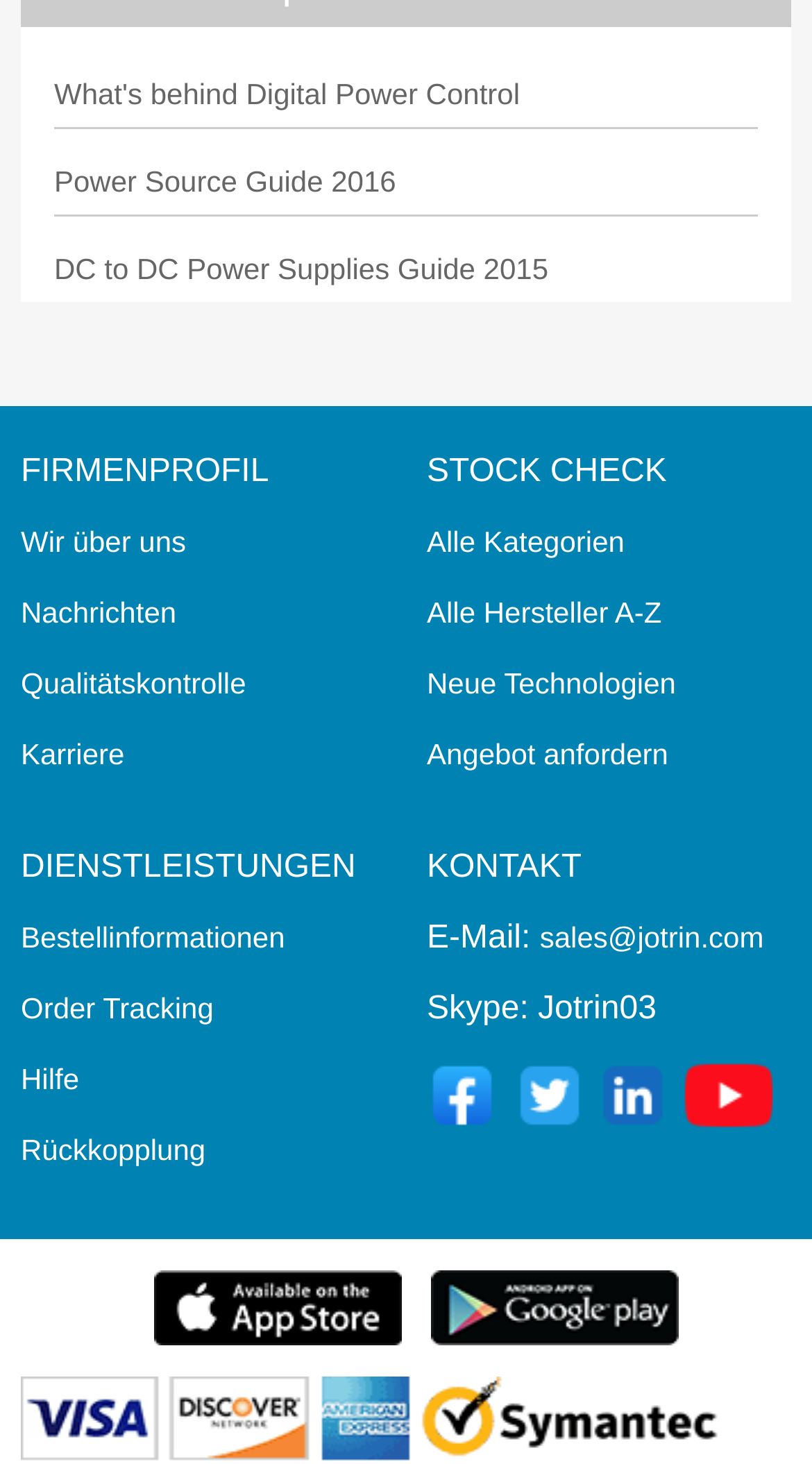Determine the bounding box for the described HTML element: "Wir über uns". Ensure the coordinates are four float numbers between 0 and 1 in the format [left, top, right, bottom].

[0.026, 0.358, 0.229, 0.381]